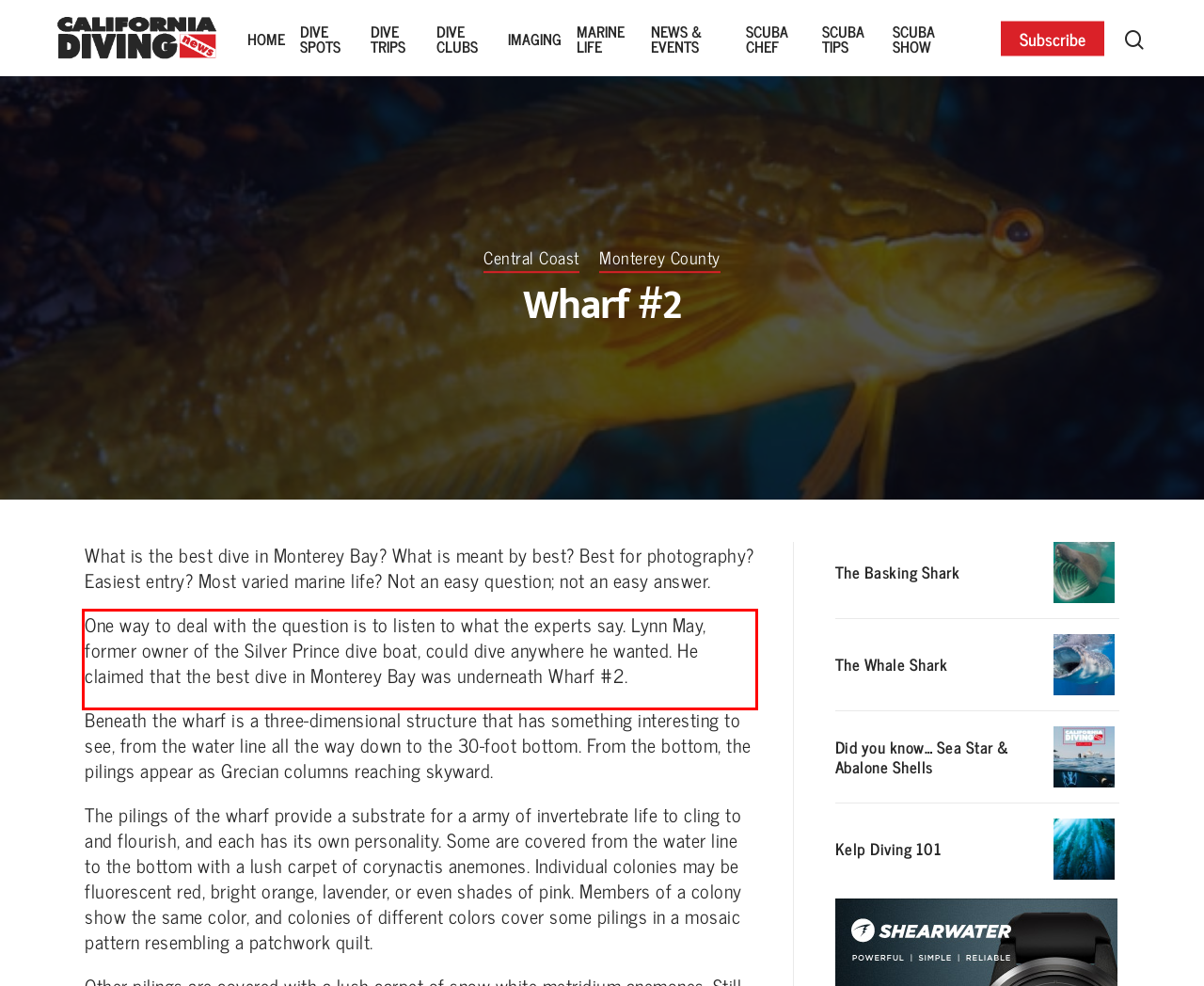There is a UI element on the webpage screenshot marked by a red bounding box. Extract and generate the text content from within this red box.

One way to deal with the question is to listen to what the experts say. Lynn May, former owner of the Silver Prince dive boat, could dive anywhere he wanted. He claimed that the best dive in Monterey Bay was underneath Wharf #2.